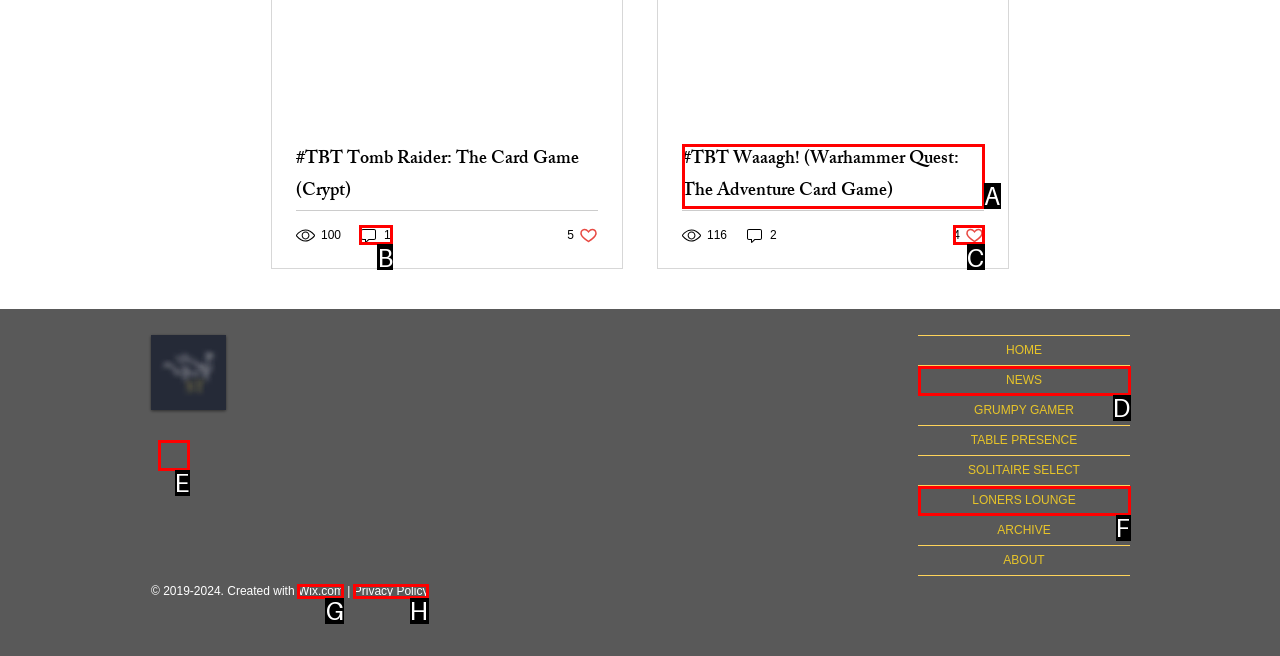Out of the given choices, which letter corresponds to the UI element required to Go to the forums? Answer with the letter.

None